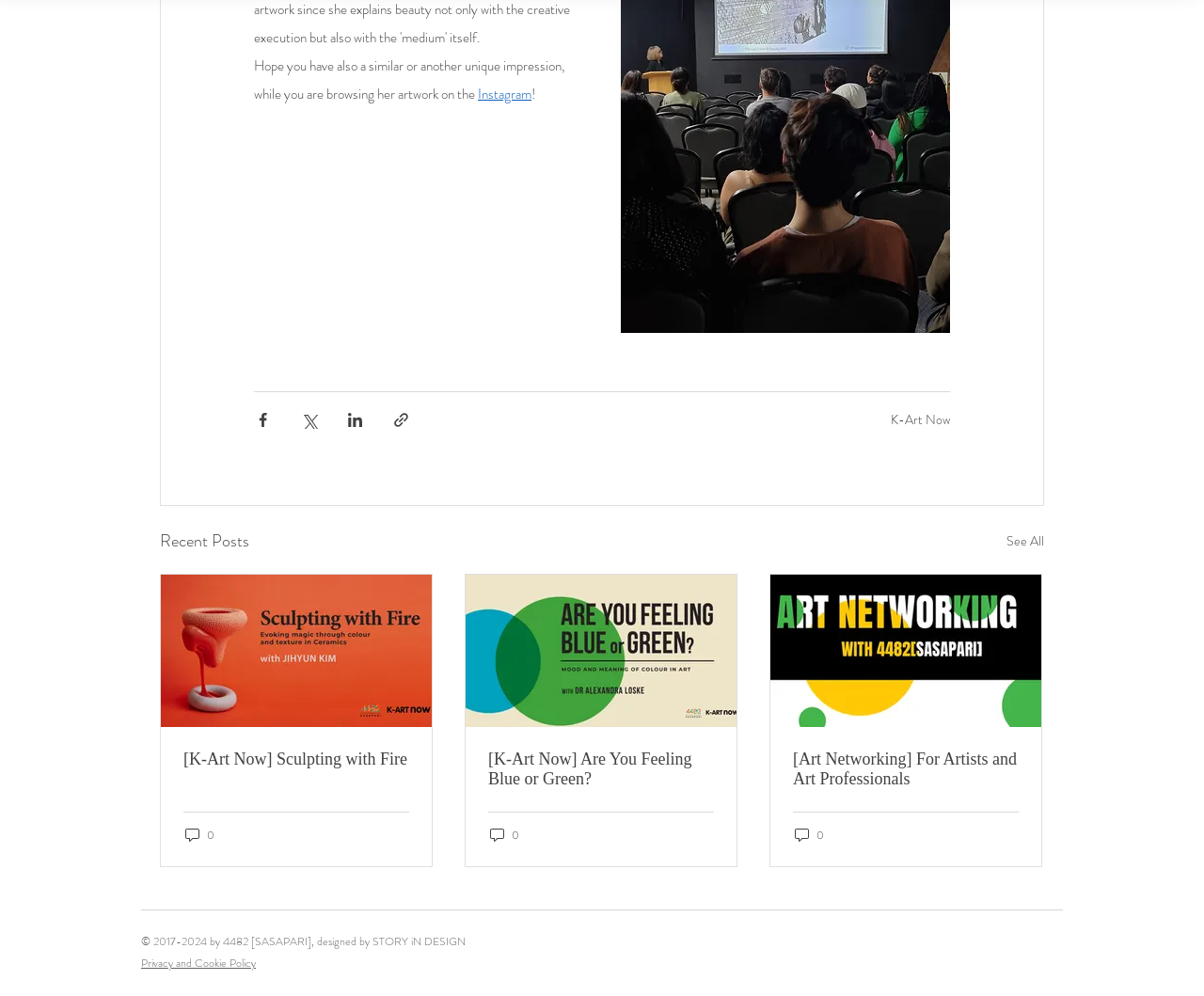From the webpage screenshot, identify the region described by 0. Provide the bounding box coordinates as (top-left x, top-left y, bottom-right x, bottom-right y), with each value being a floating point number between 0 and 1.

[0.659, 0.83, 0.686, 0.847]